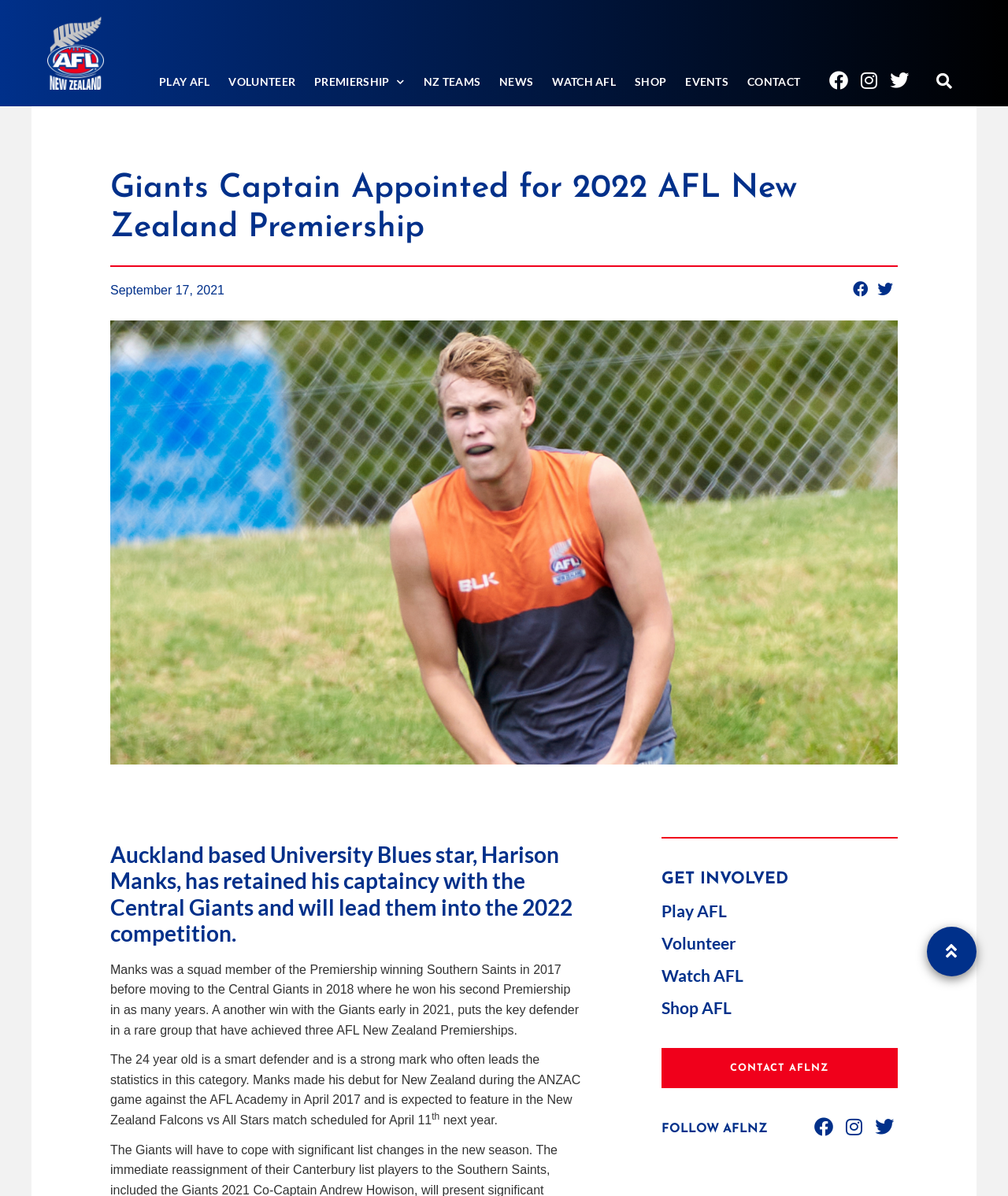Provide a brief response using a word or short phrase to this question:
What is the date of the New Zealand Falcons vs All Stars match?

April 11